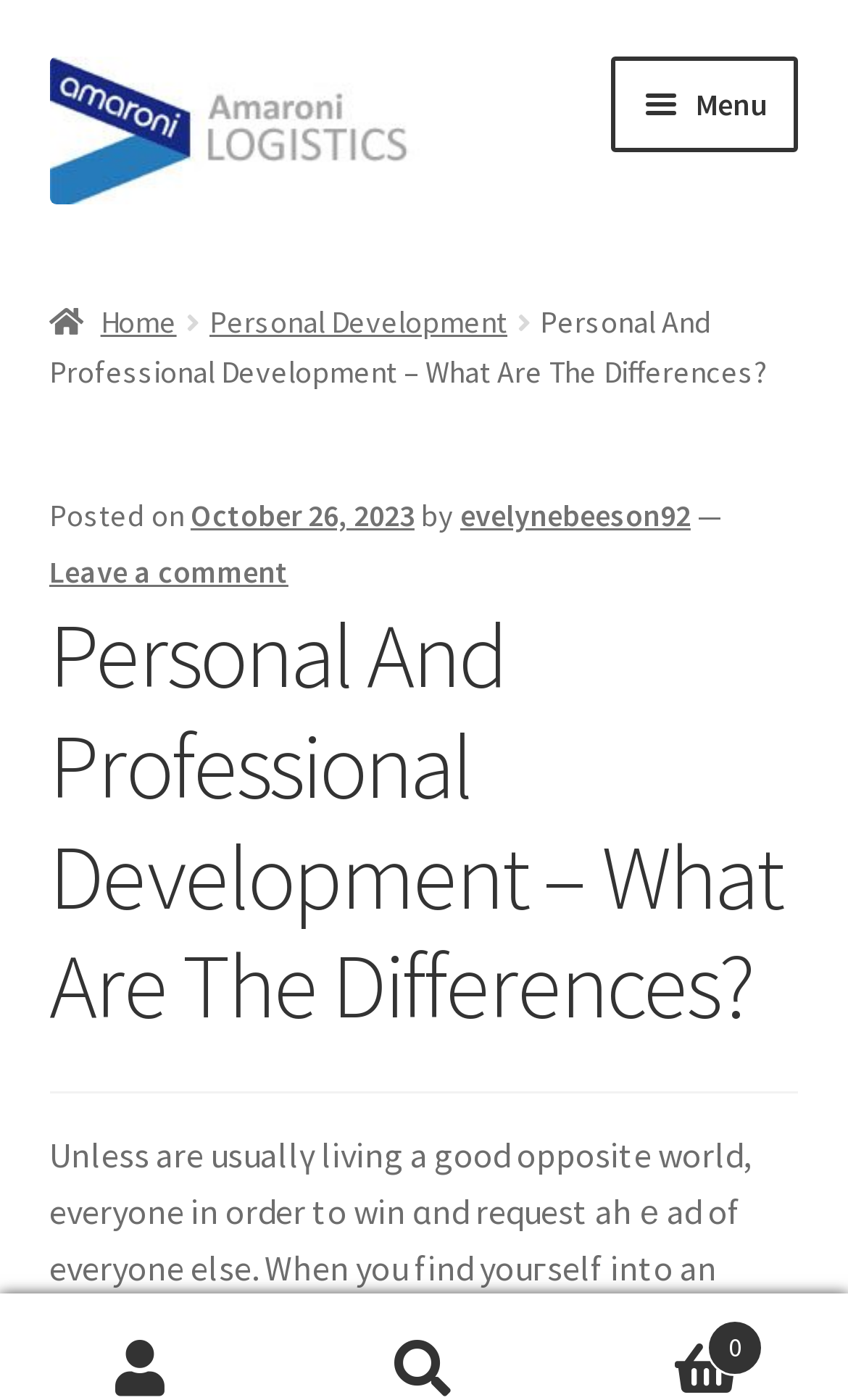How many navigation links are there?
Look at the image and construct a detailed response to the question.

The navigation links can be found in the top-right corner of the webpage. There are four links: 'SELECT PRODUCTS', 'OVERVIEWS', 'ORDERSTATUS', and 'Home'.